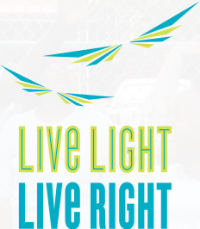Detail every aspect of the image in your description.

The image features the vibrant logo of the "Live Light Live Right" initiative, prominently displayed with an energetic design that embodies the program's mission. The logo's typography combines shades of bright green and blue, emphasizing the themes of vitality and positive lifestyle choices. Positioned above the bold text, dynamic graphic elements suggest movement and positivity, resonating with the program’s goals of promoting healthier living and weight management. This visual representation is aligned with the success stories highlighted by participants such as the Edwards family, who have embraced the program for its life-changing benefits over the years.